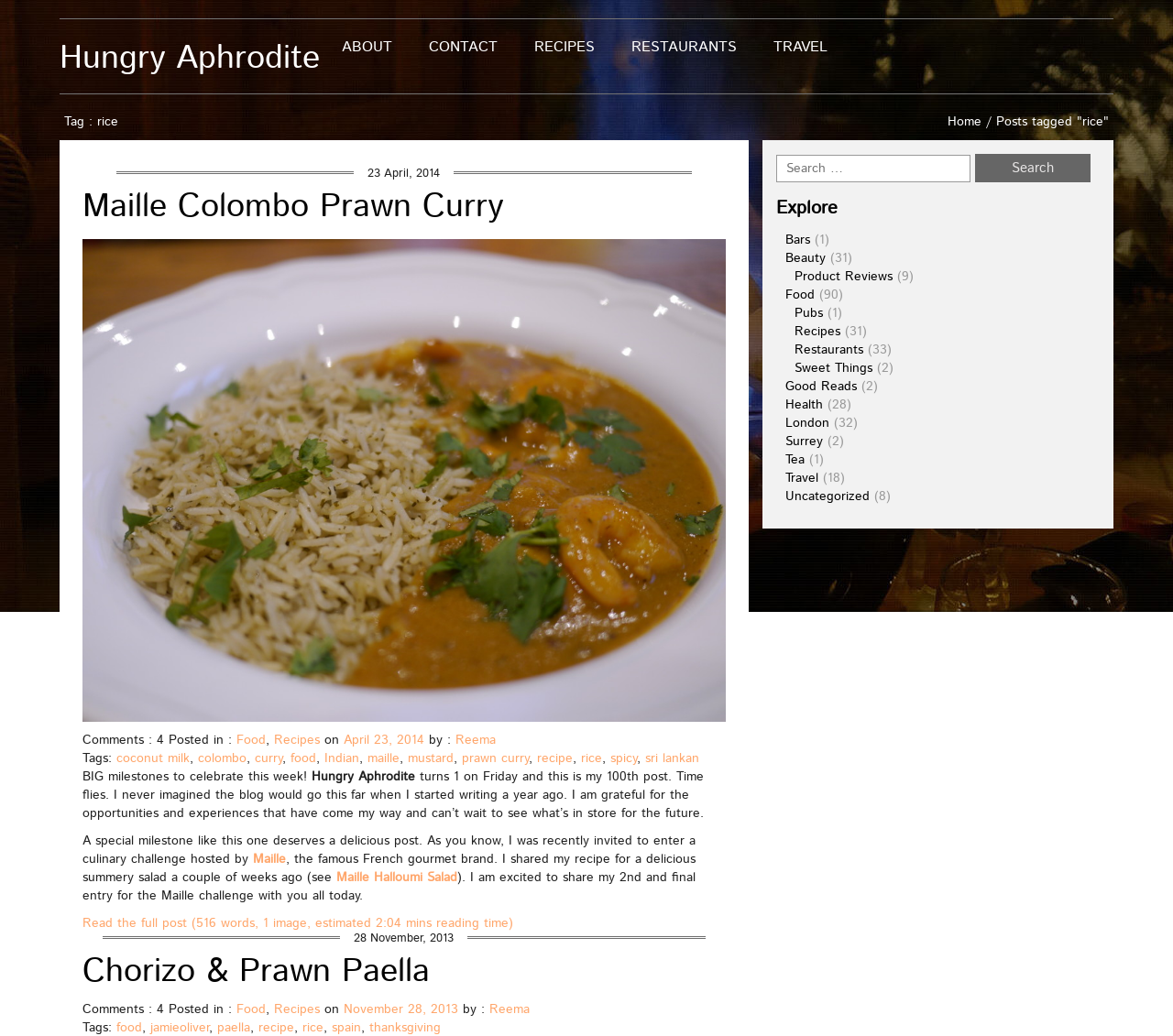Reply to the question with a single word or phrase:
How many articles are tagged with 'rice'?

1